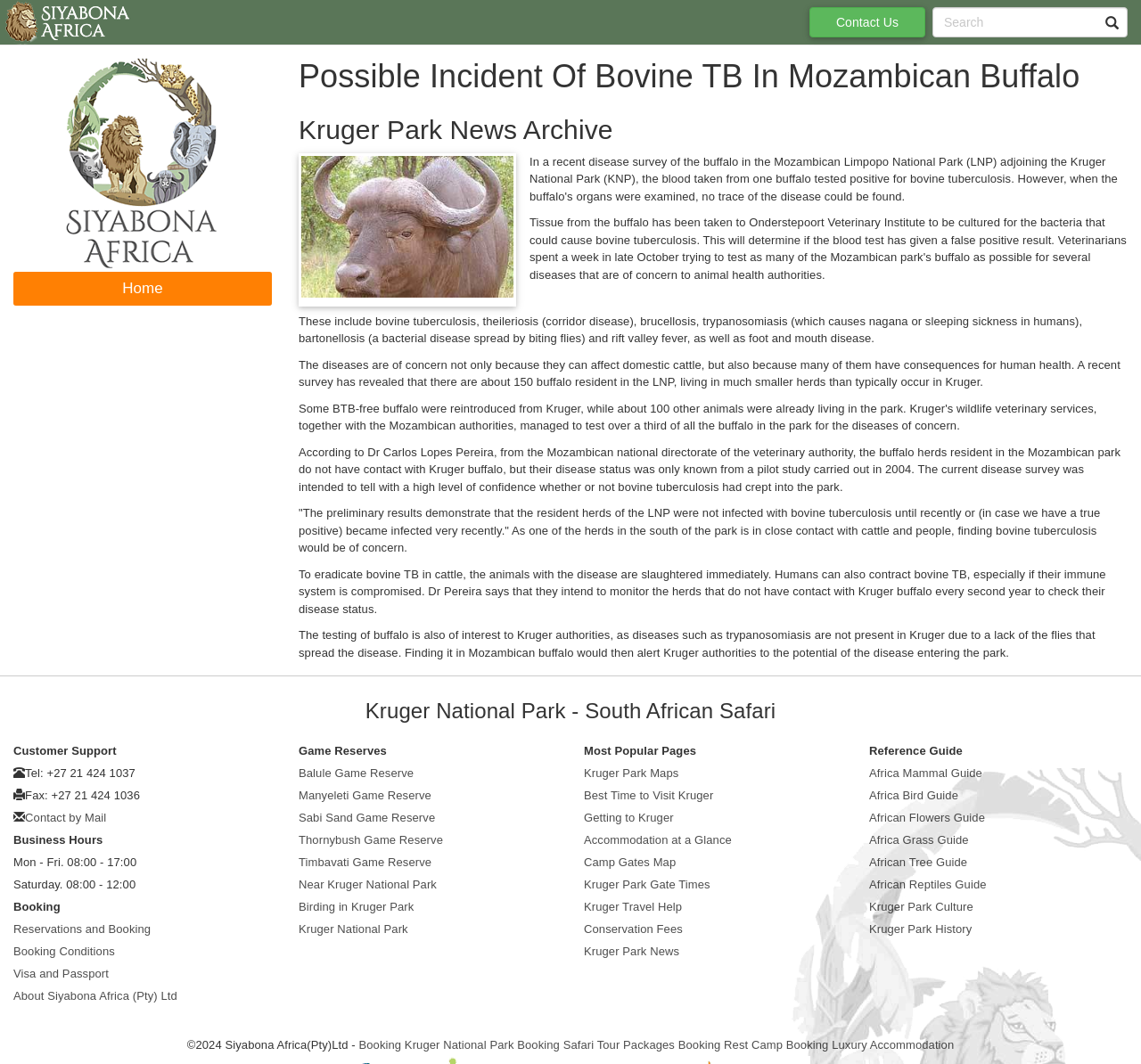Predict the bounding box coordinates of the area that should be clicked to accomplish the following instruction: "View Kruger Park Maps". The bounding box coordinates should consist of four float numbers between 0 and 1, i.e., [left, top, right, bottom].

[0.512, 0.72, 0.595, 0.733]